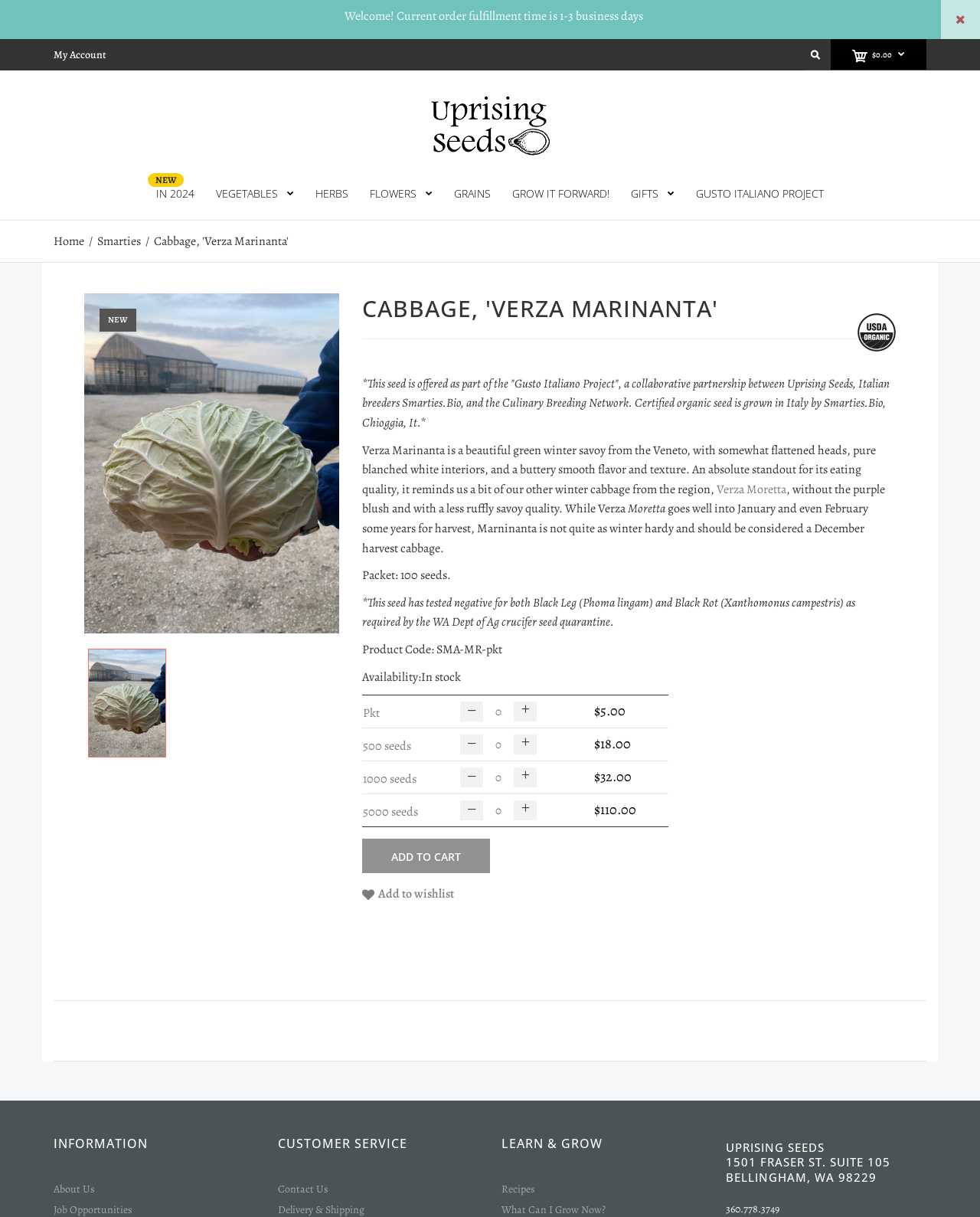Show the bounding box coordinates for the element that needs to be clicked to execute the following instruction: "Search for something". Provide the coordinates in the form of four float numbers between 0 and 1, i.e., [left, top, right, bottom].

[0.82, 0.032, 0.848, 0.057]